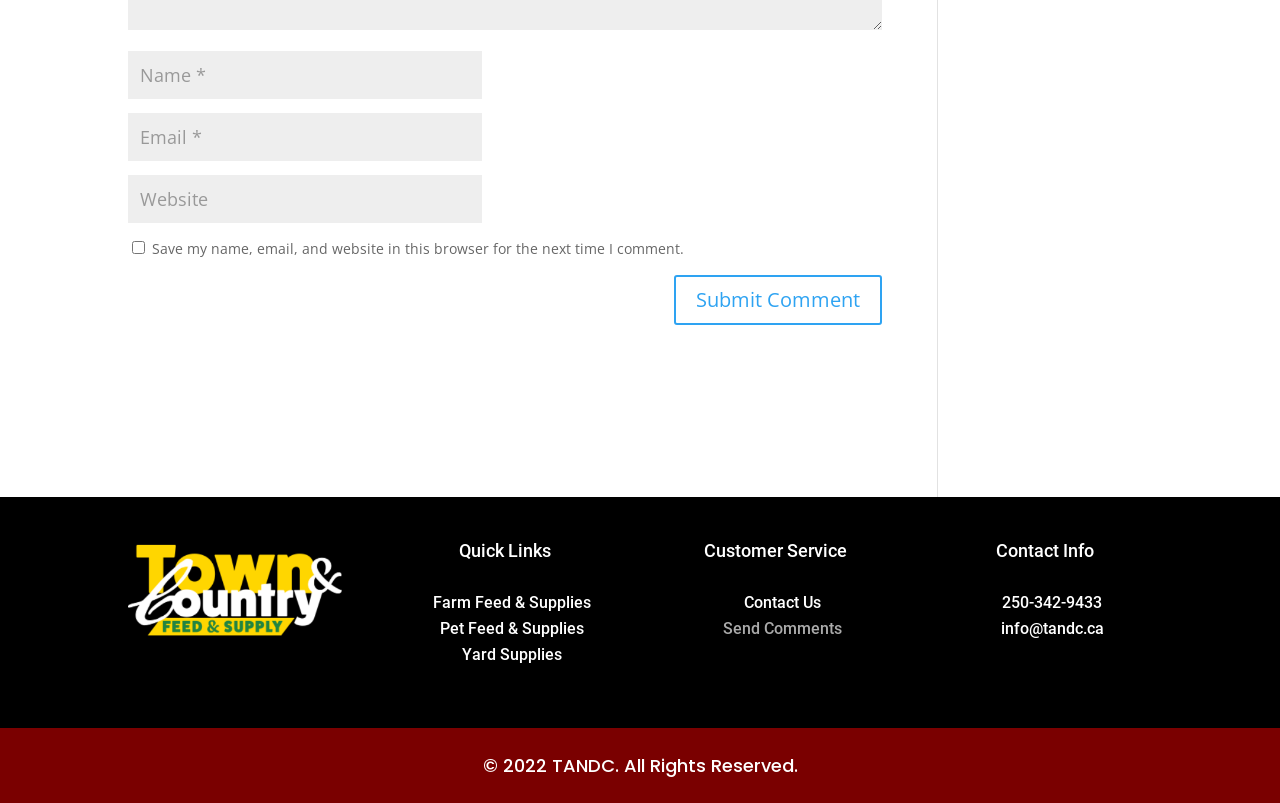What is the contact phone number?
Please give a detailed answer to the question using the information shown in the image.

The contact phone number is listed under the heading 'Contact Info' as a link labeled '250-342-9433'.